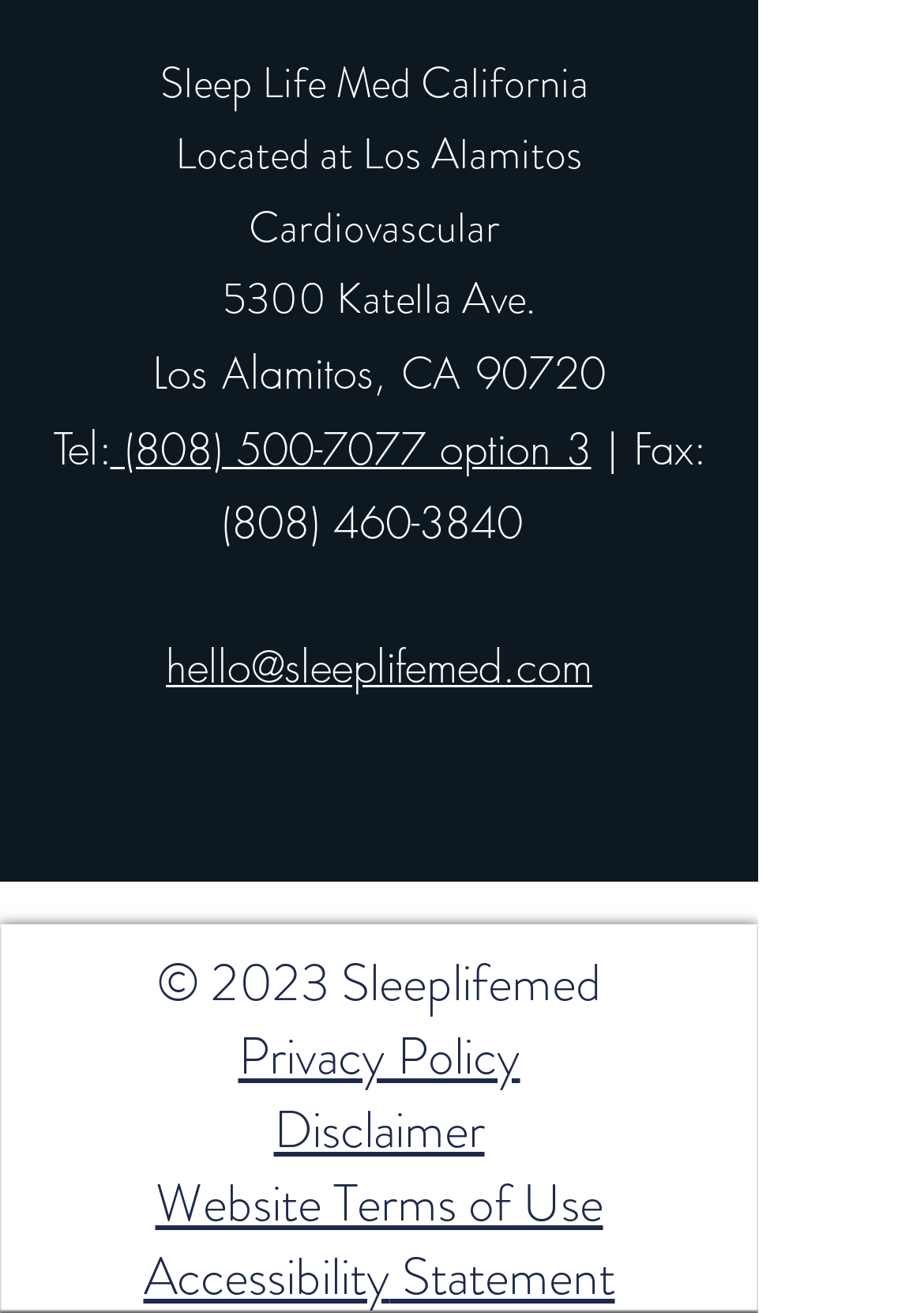What is the phone number for Sleep Life Med California?
Answer the question with just one word or phrase using the image.

(808) 500-7077